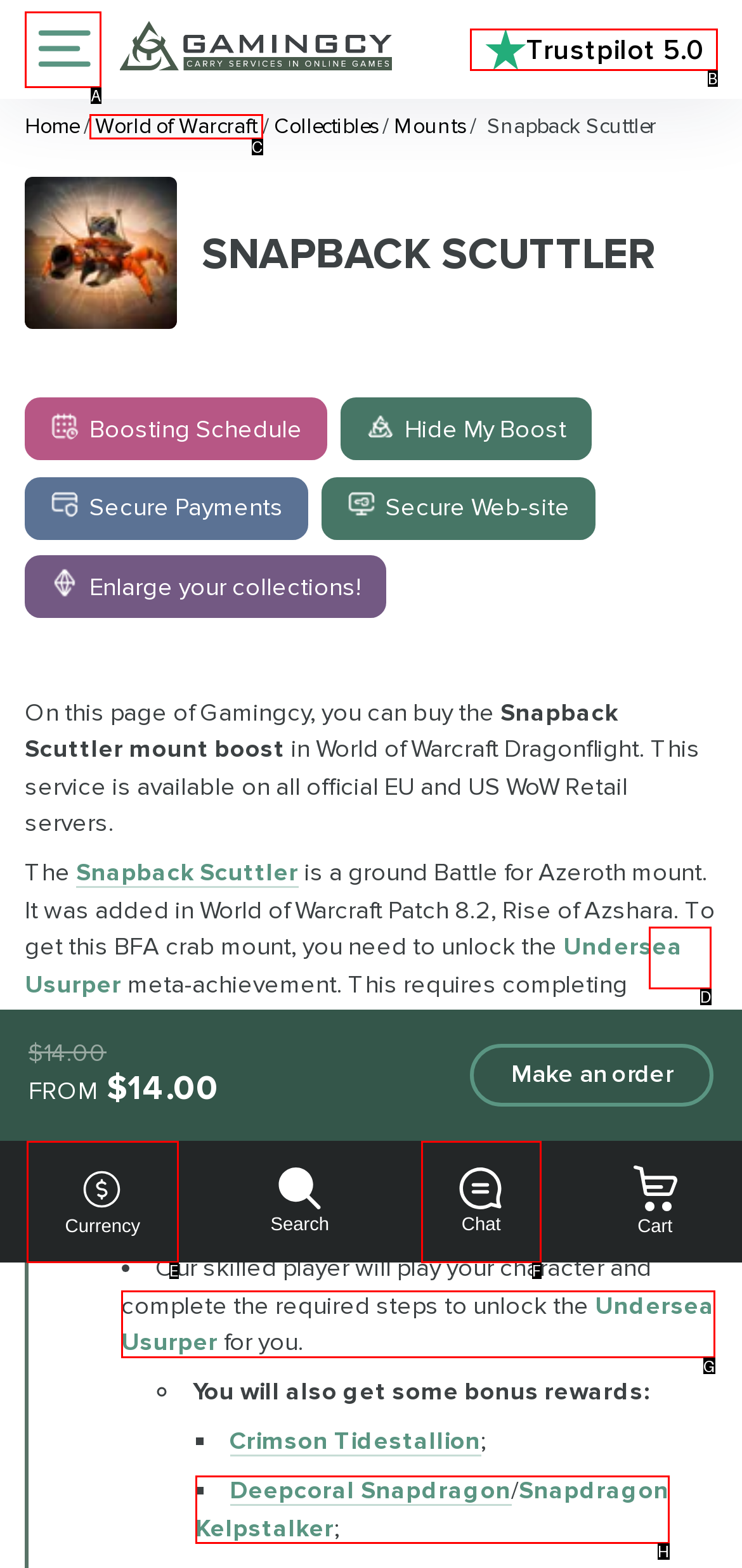Select the HTML element that fits the following description: parent_node: Trustpilot 5.0
Provide the letter of the matching option.

A